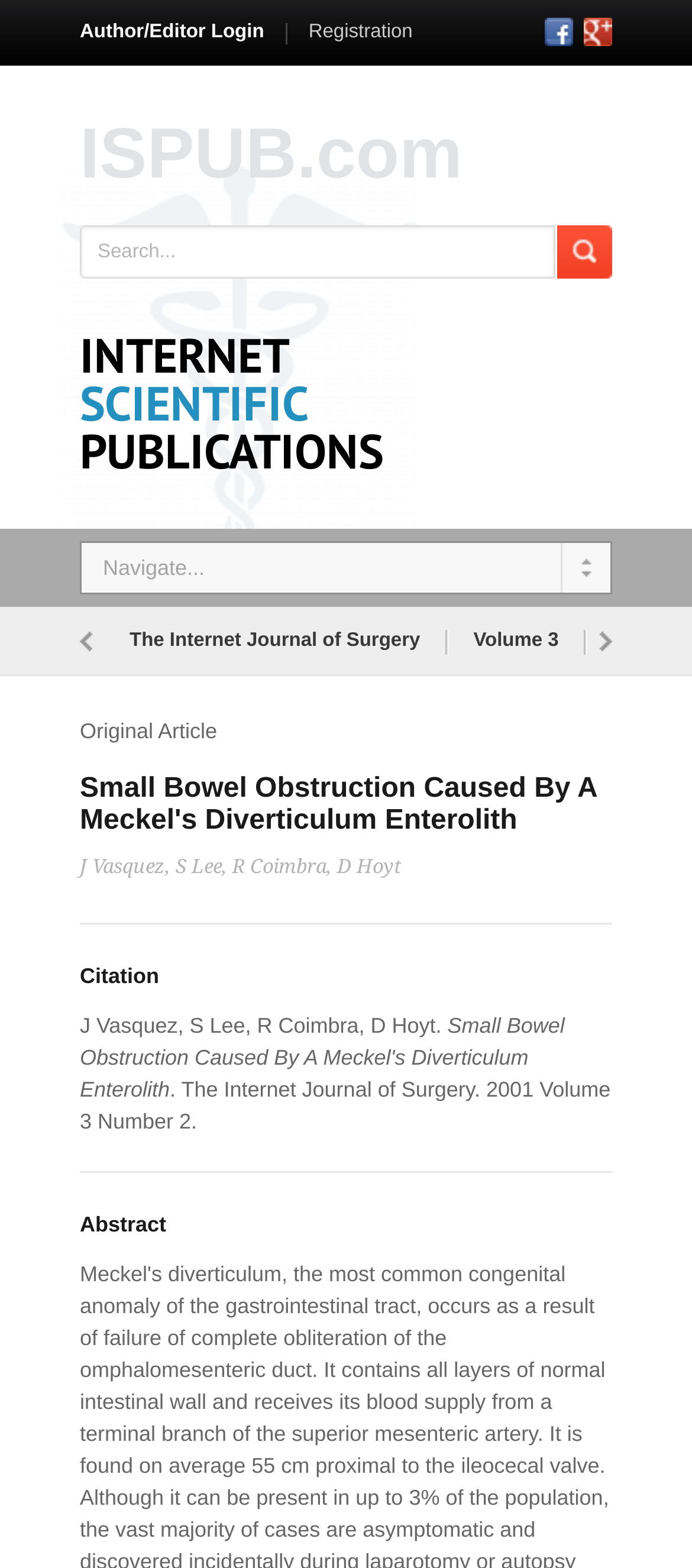Specify the bounding box coordinates of the element's region that should be clicked to achieve the following instruction: "visit the Internet Journal of Surgery". The bounding box coordinates consist of four float numbers between 0 and 1, in the format [left, top, right, bottom].

[0.151, 0.387, 0.643, 0.431]